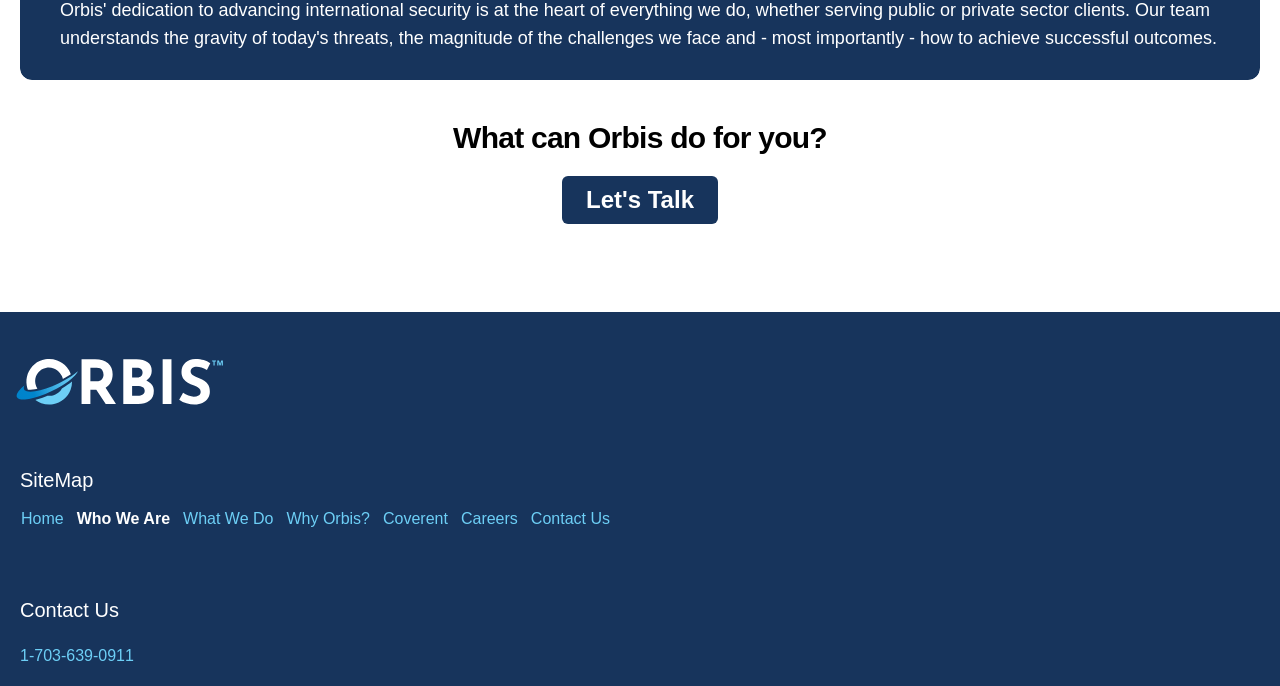Locate the bounding box coordinates of the element that should be clicked to fulfill the instruction: "Contact us by phone".

[0.016, 0.944, 0.105, 0.968]